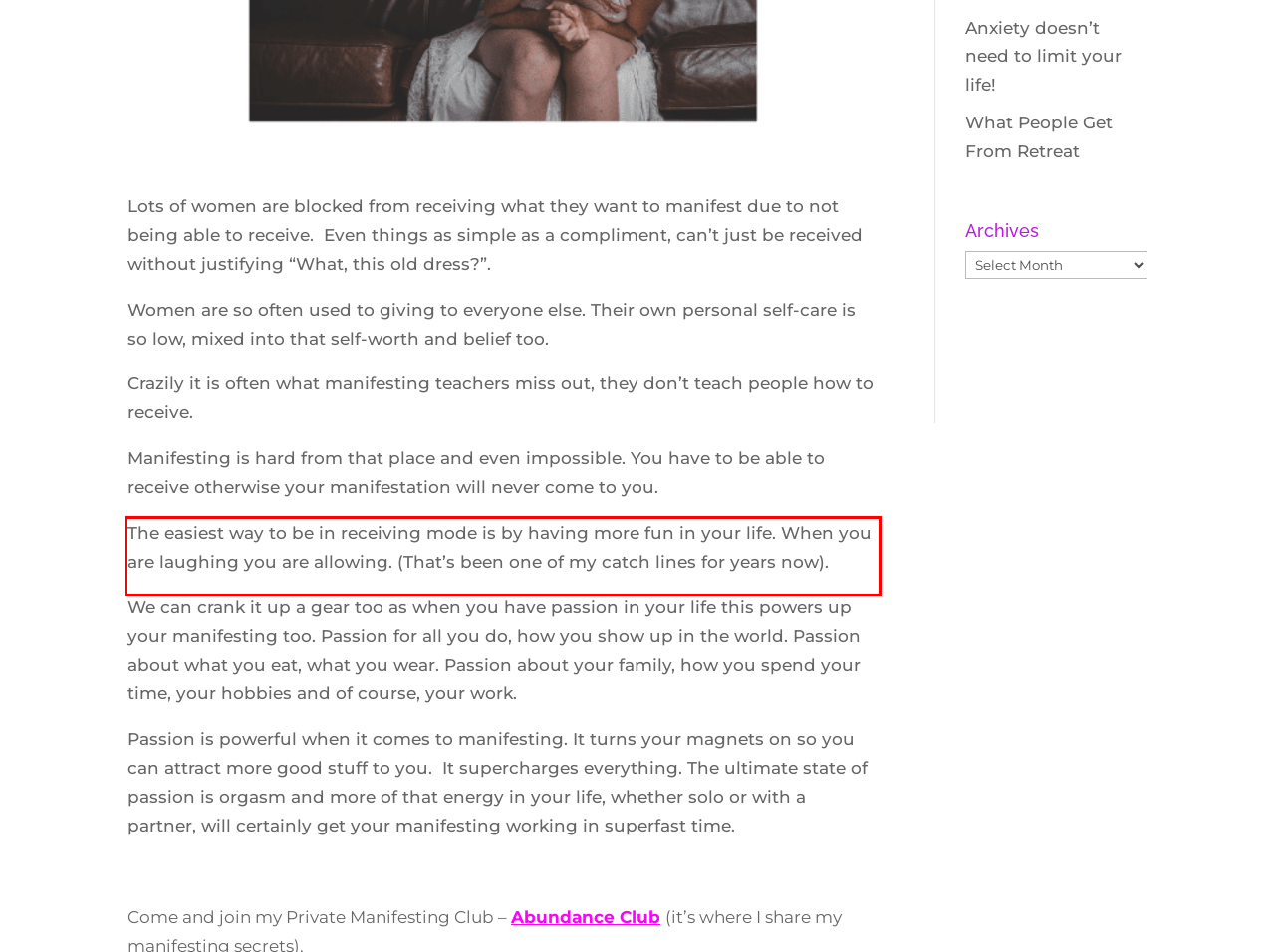Locate the red bounding box in the provided webpage screenshot and use OCR to determine the text content inside it.

The easiest way to be in receiving mode is by having more fun in your life. When you are laughing you are allowing. (That’s been one of my catch lines for years now).